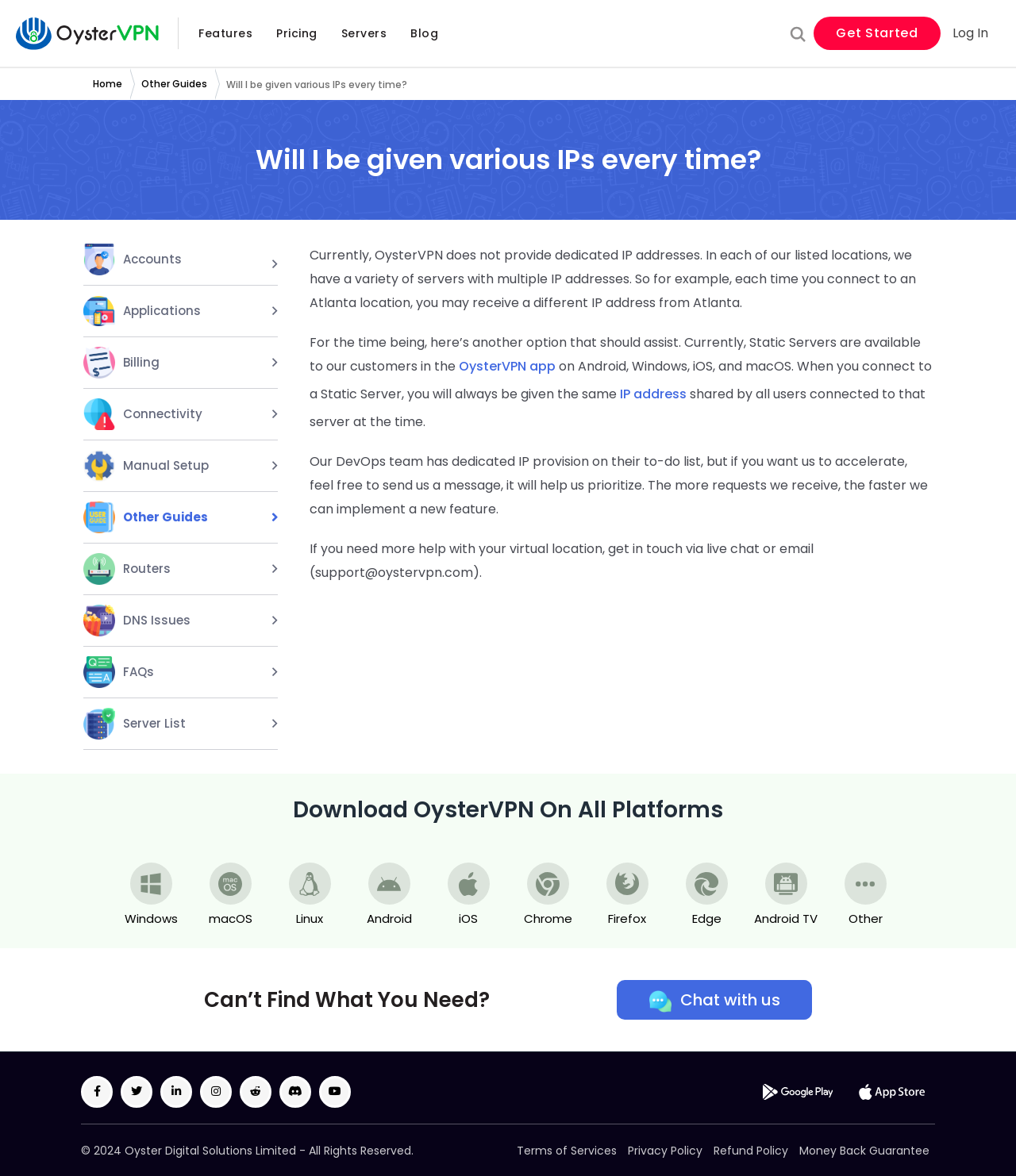Using the given element description, provide the bounding box coordinates (top-left x, top-left y, bottom-right x, bottom-right y) for the corresponding UI element in the screenshot: Production / Qualité

None